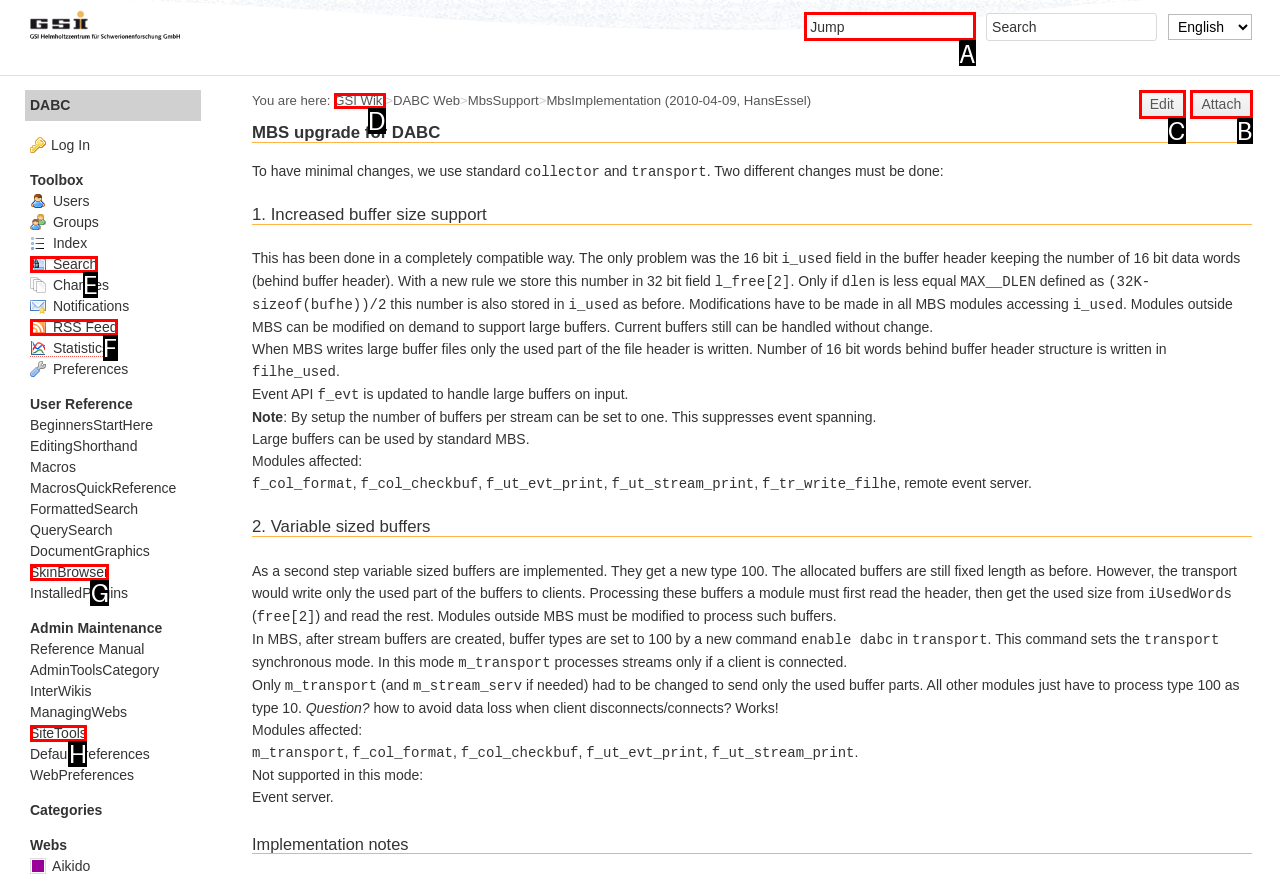Which option should you click on to fulfill this task: Edit the page? Answer with the letter of the correct choice.

C